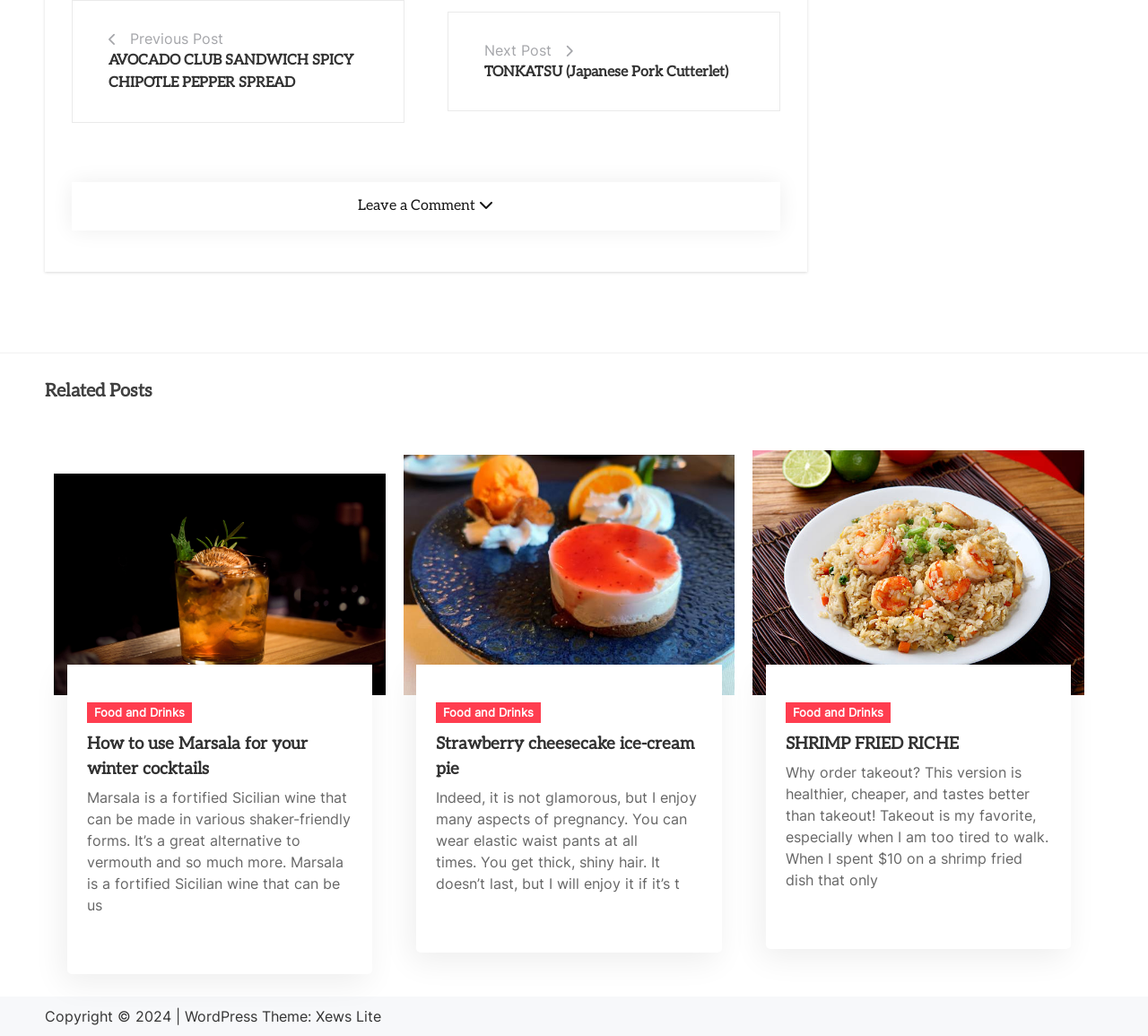Determine the bounding box coordinates of the clickable region to follow the instruction: "View the 'Related Posts'".

[0.039, 0.364, 0.961, 0.39]